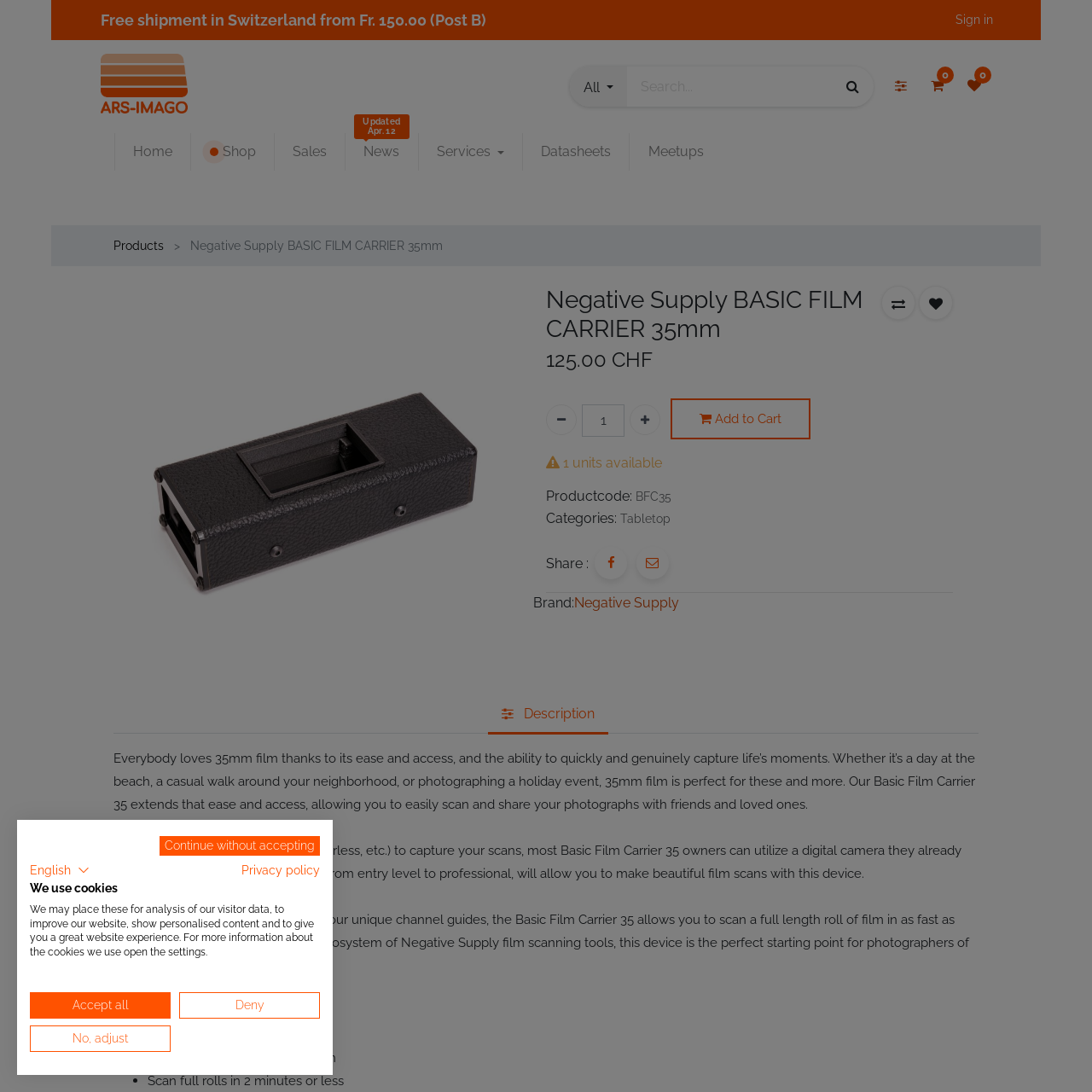Locate the bounding box coordinates of the element I should click to achieve the following instruction: "Add to Cart".

[0.614, 0.365, 0.742, 0.403]